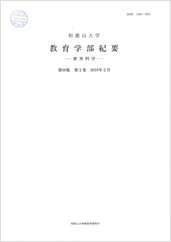Answer the question in one word or a short phrase:
Is the design of the cover page traditional or modern?

Traditional